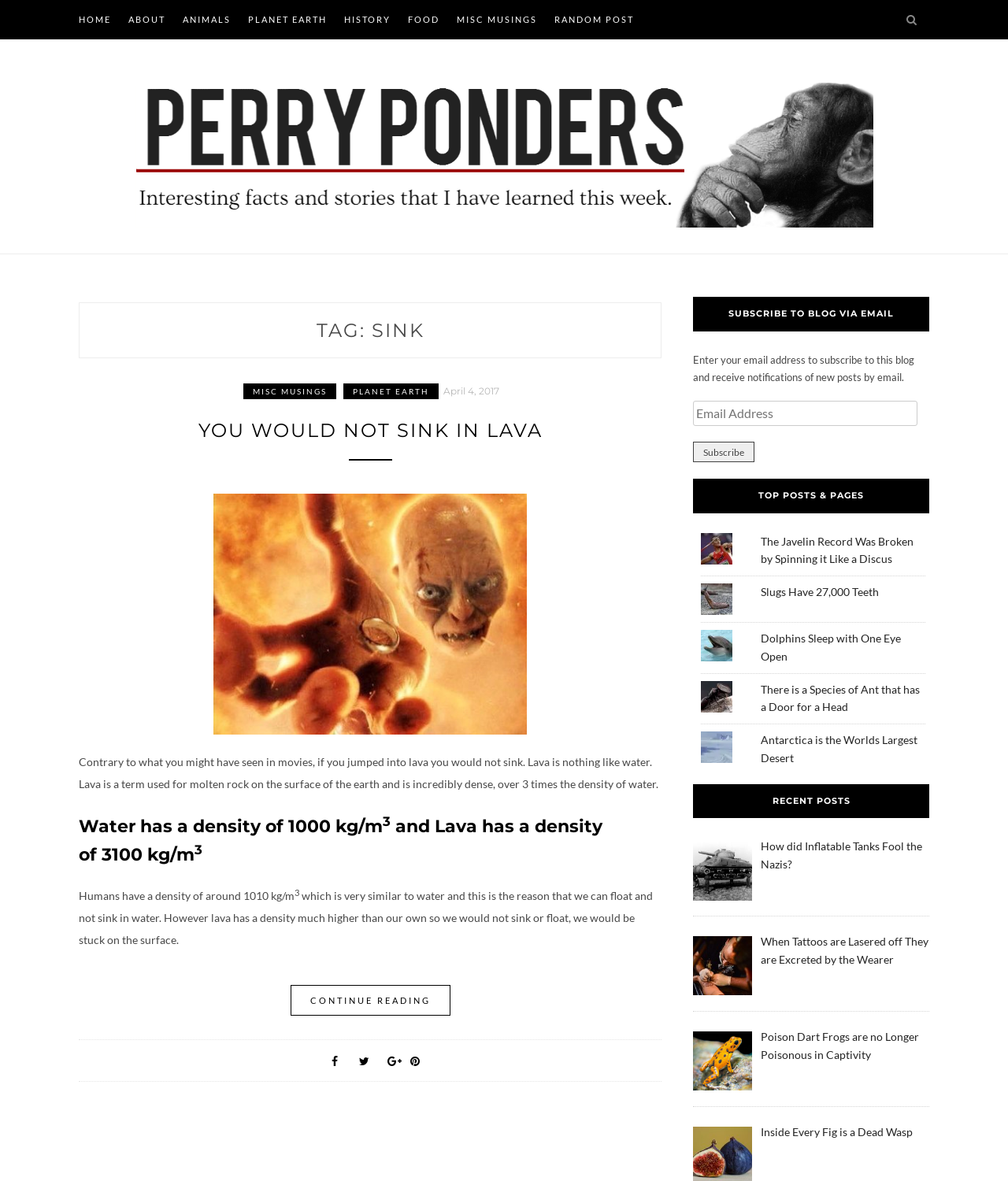Could you indicate the bounding box coordinates of the region to click in order to complete this instruction: "Read the article about not sinking in lava".

[0.078, 0.353, 0.656, 0.376]